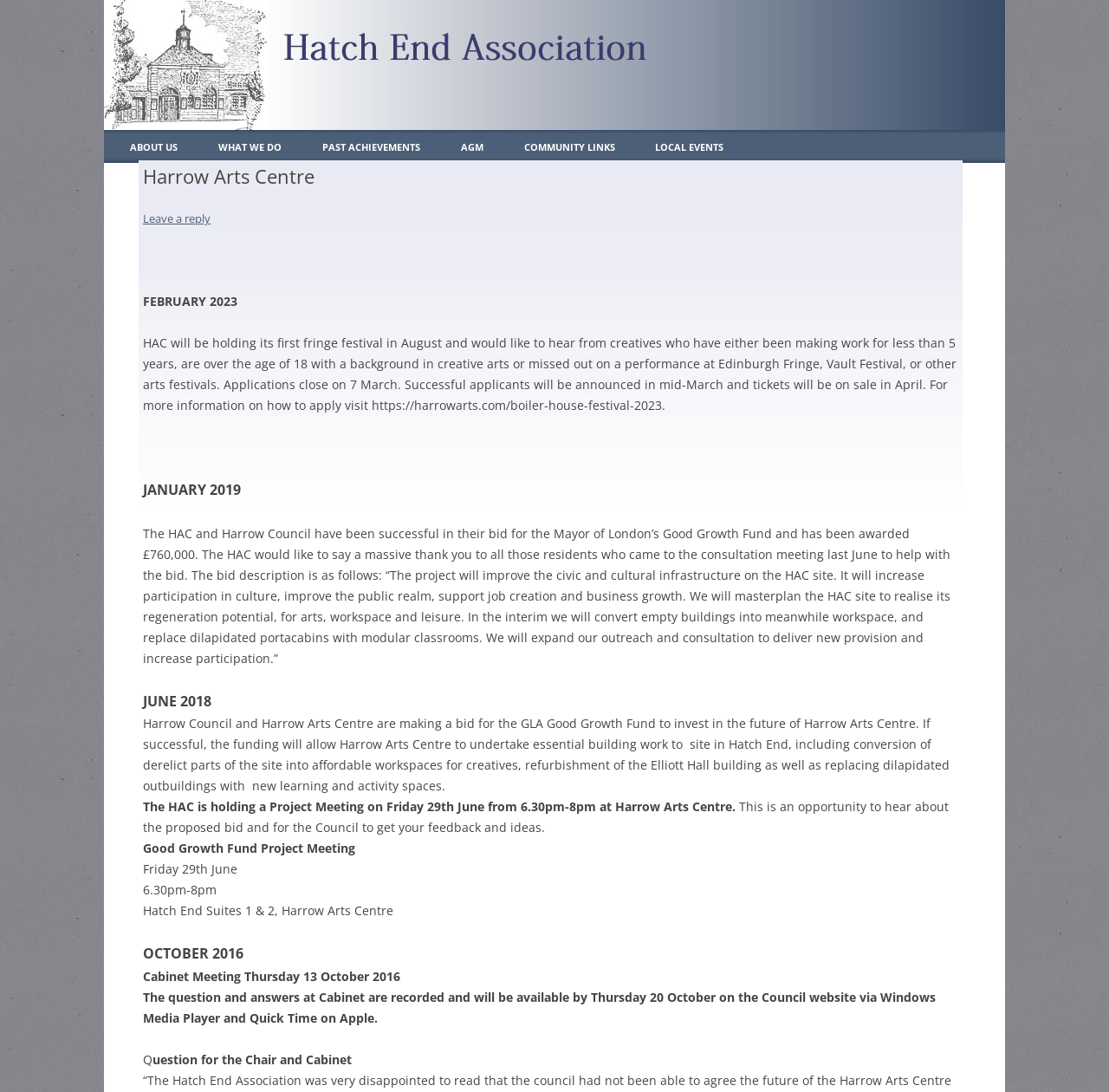What is the title or heading displayed on the webpage?

Hatch End Association